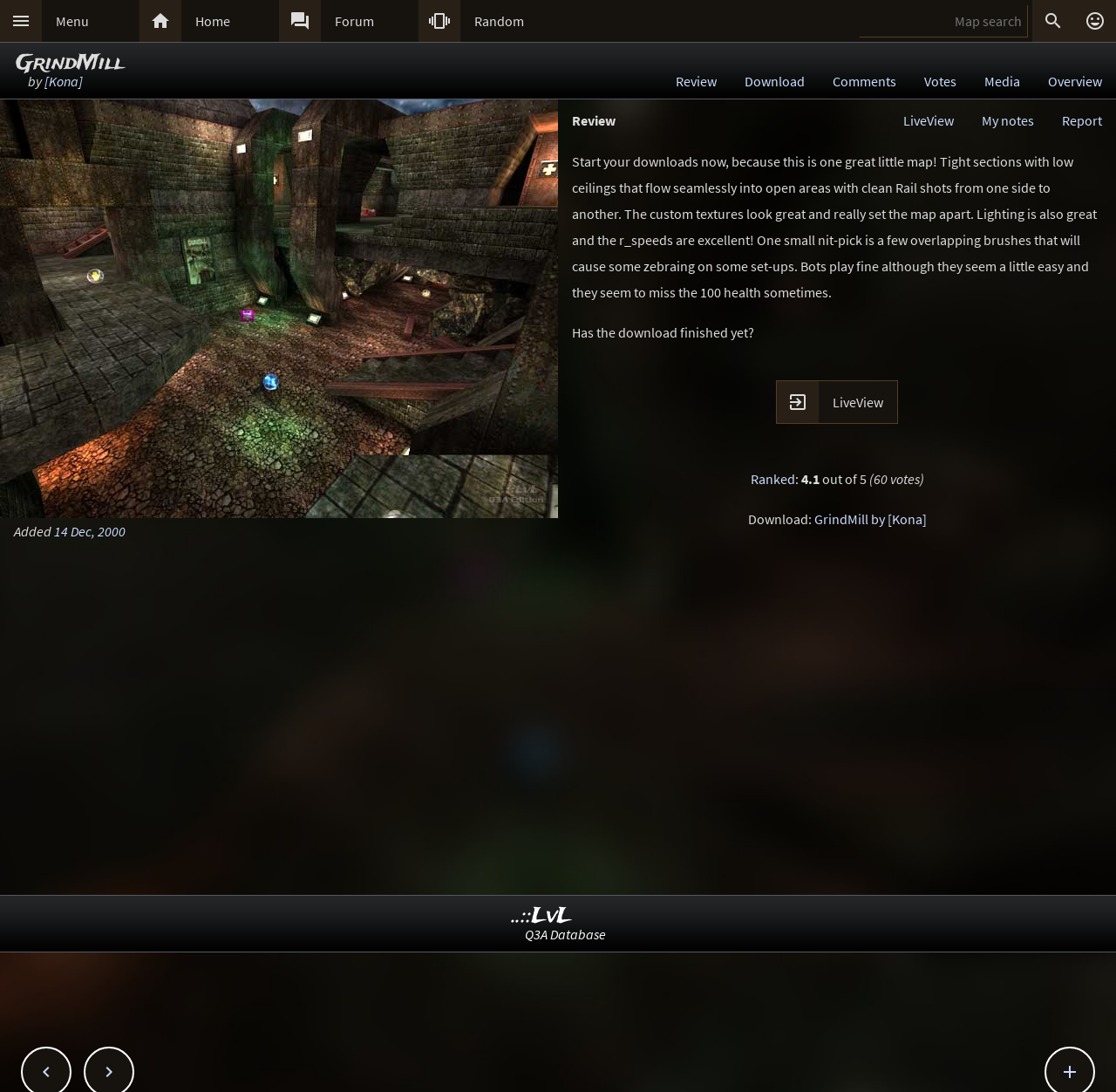Identify the bounding box coordinates for the UI element described by the following text: "parent_node:  placeholder="Map search"". Provide the coordinates as four float numbers between 0 and 1, in the format [left, top, right, bottom].

[0.77, 0.005, 0.921, 0.034]